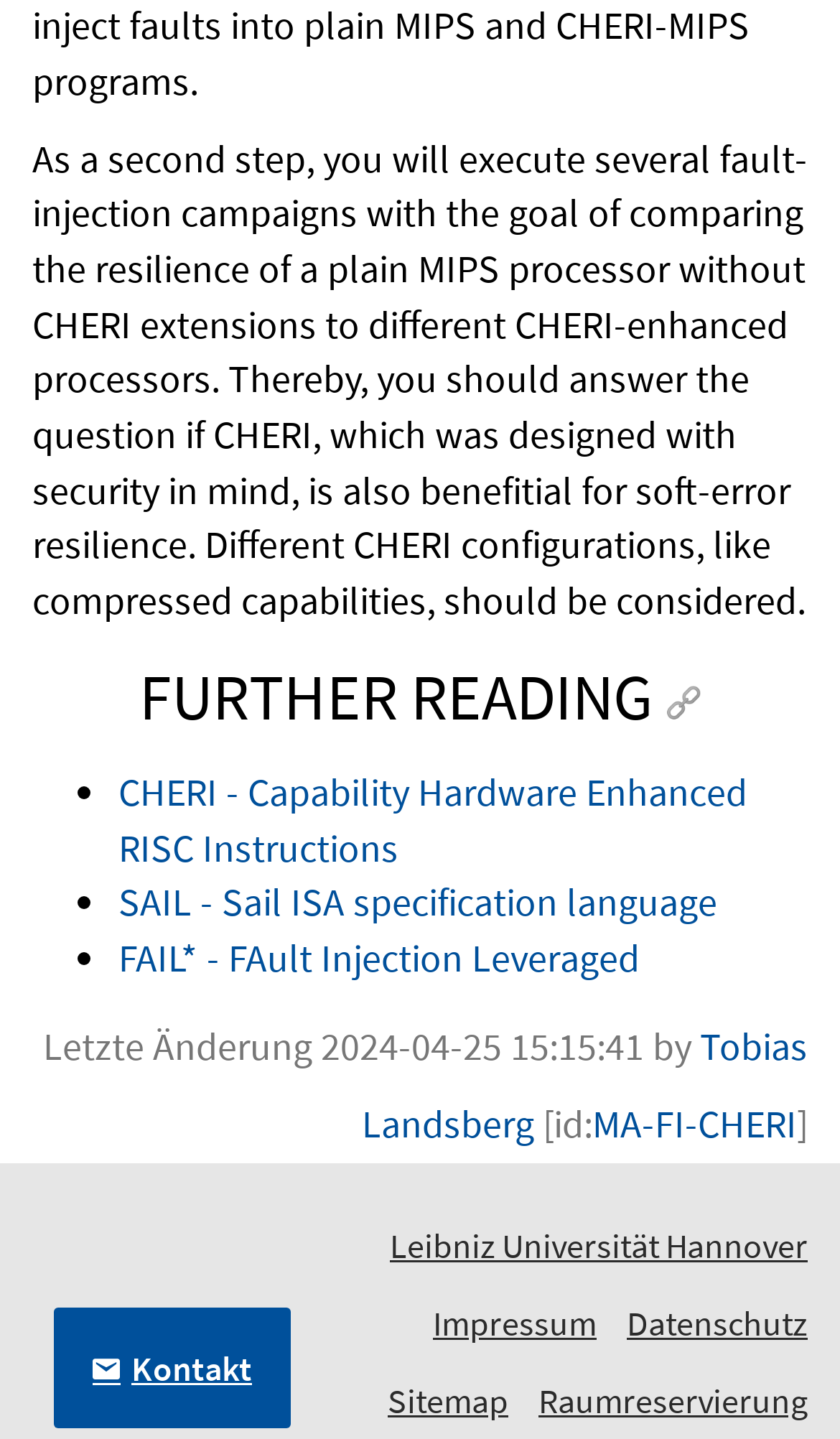Use a single word or phrase to answer the question: What is the last update date of the webpage?

2024-04-25 15:15:41